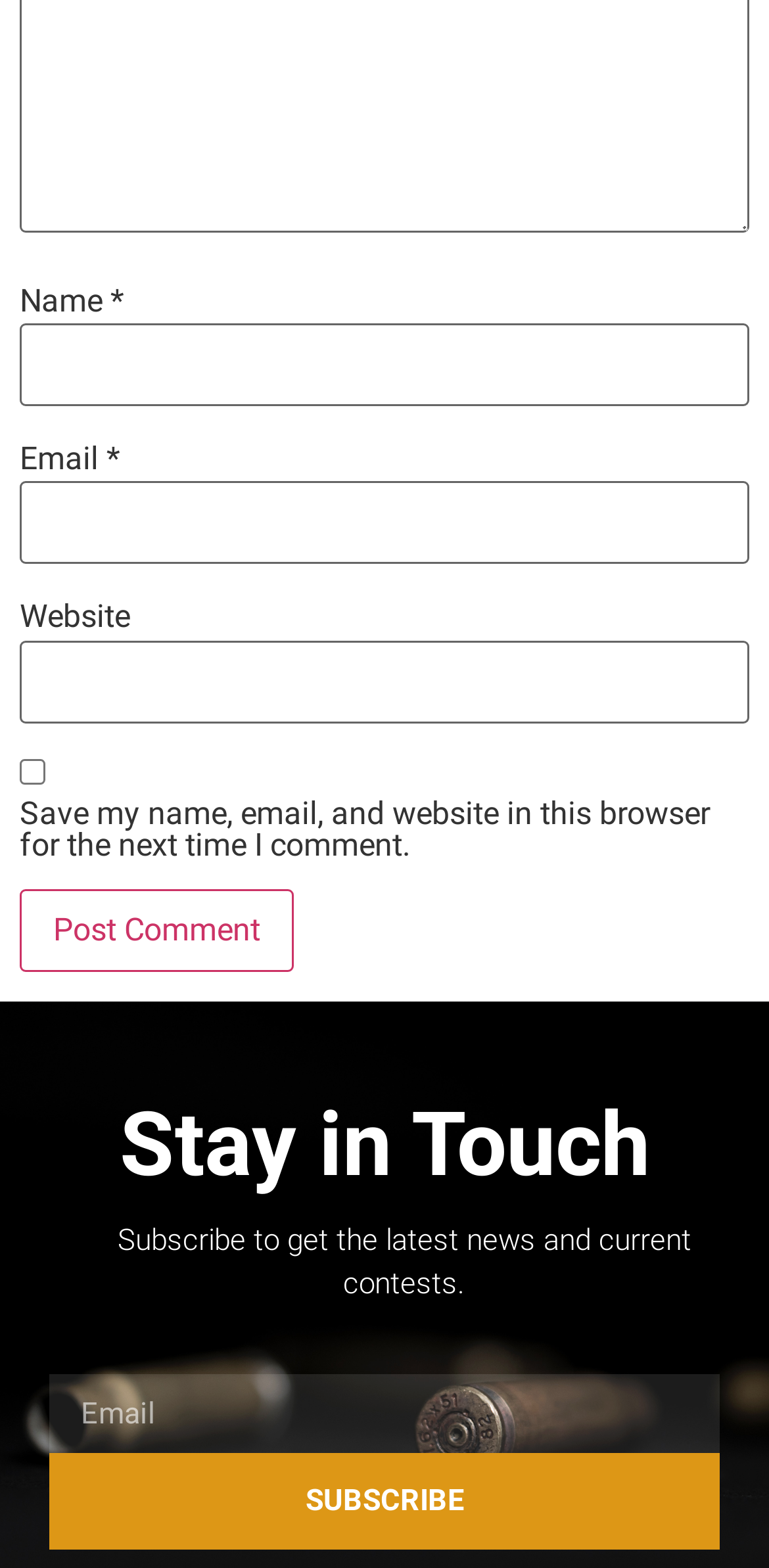Refer to the image and answer the question with as much detail as possible: What is the function of the checkbox?

The checkbox is labeled as 'Save my name, email, and website in this browser for the next time I comment.' and is unchecked by default, suggesting that it allows users to save their comment information for future use.